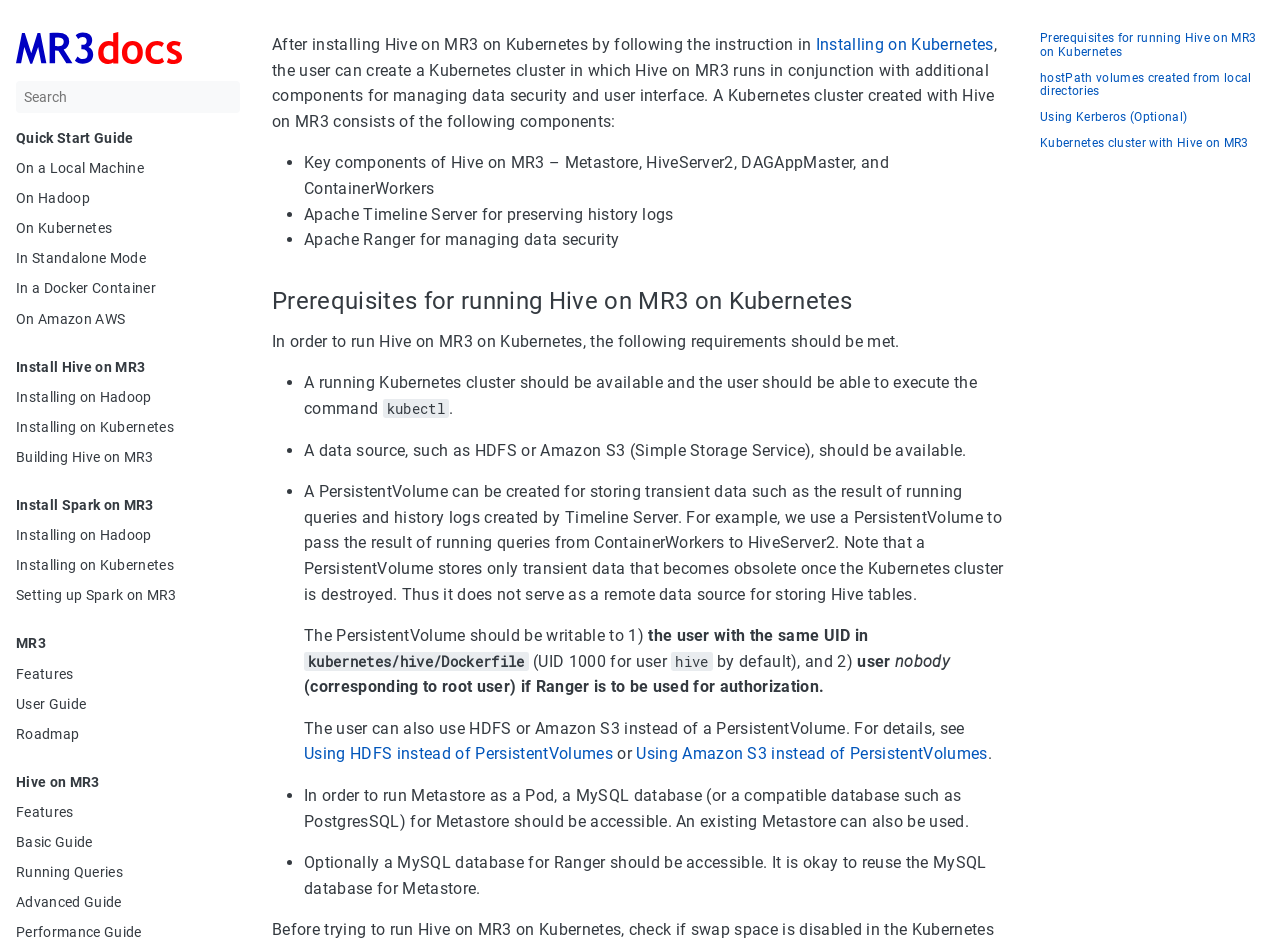Answer the question briefly using a single word or phrase: 
What is the purpose of PersistentVolume?

Storing transient data